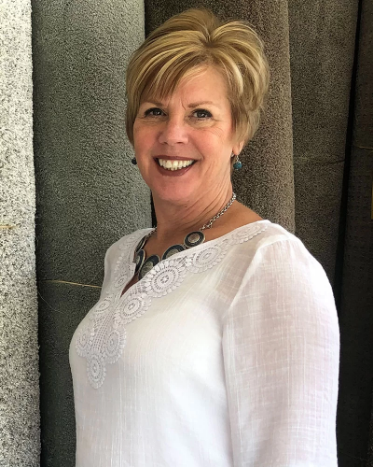Carefully observe the image and respond to the question with a detailed answer:
What is the primary business of Remnant City?

According to the caption, Remnant City is 'renowned for its carpet and flooring solutions in Pittsburgh', which suggests that carpet and flooring solutions are the primary business of the company.